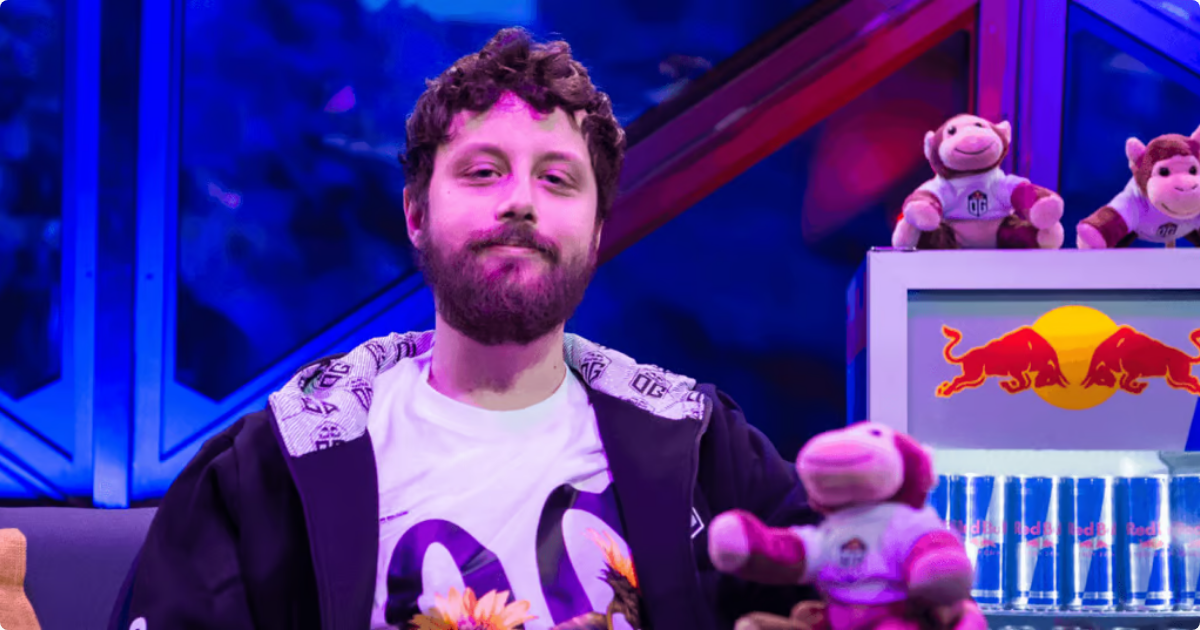Analyze the image and describe all the key elements you observe.

In this vibrant and engaging image, a content creator, known for his association with the Dota 2 community, is seated comfortably while holding a small plush toy resembling a monkey. He has a relaxed expression, complemented by a beard and curly hair, suggesting a casual setting. Dressed in a white shirt featuring a distinctive graphic and a black hoodie adorned with playful accents, he embodies a youthful and approachable persona.

The backdrop is a striking blend of blue and purple lights, creating an energetic atmosphere that reflects the excitement of gaming events. To his right, a shelf displays several plush monkeys, further enhancing the playful theme, while behind him, a cooler stocked with energy drinks indicates an event setting likely related to esports or streaming. This image captures the lively essence of the gaming culture, showcasing camaraderie and fun amidst a professional event.